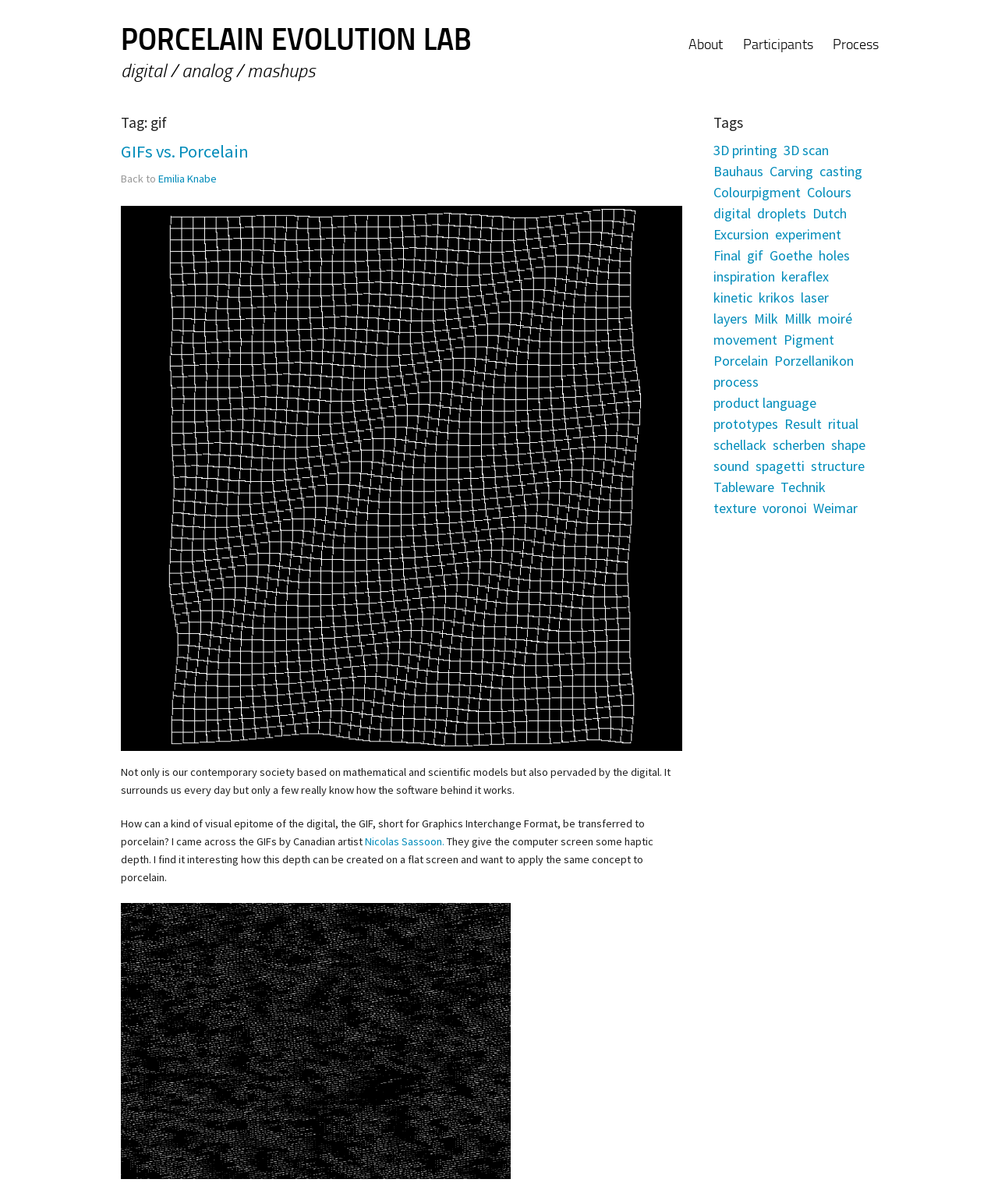What is the theme of the project?
Use the image to answer the question with a single word or phrase.

Digital vs. Analog